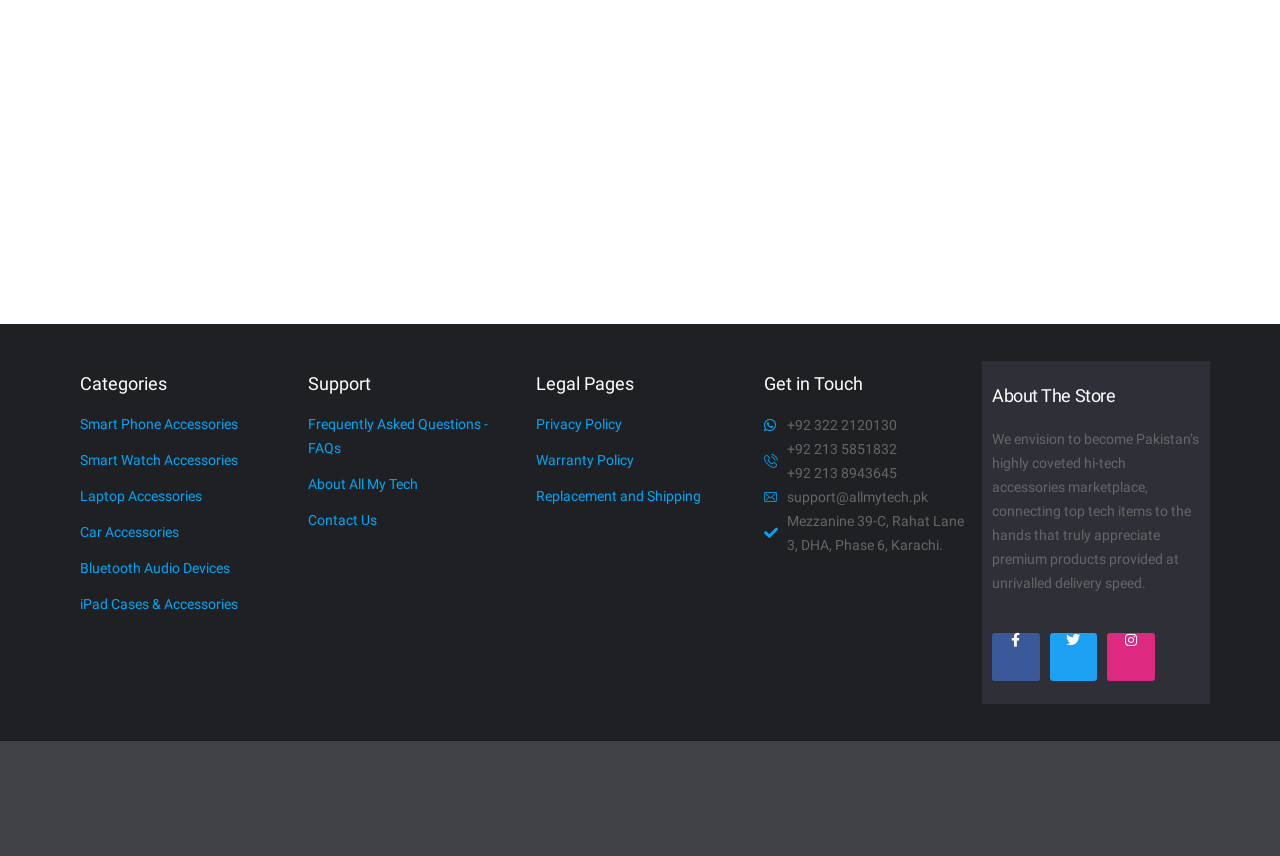Please mark the clickable region by giving the bounding box coordinates needed to complete this instruction: "Click on the author's name".

None